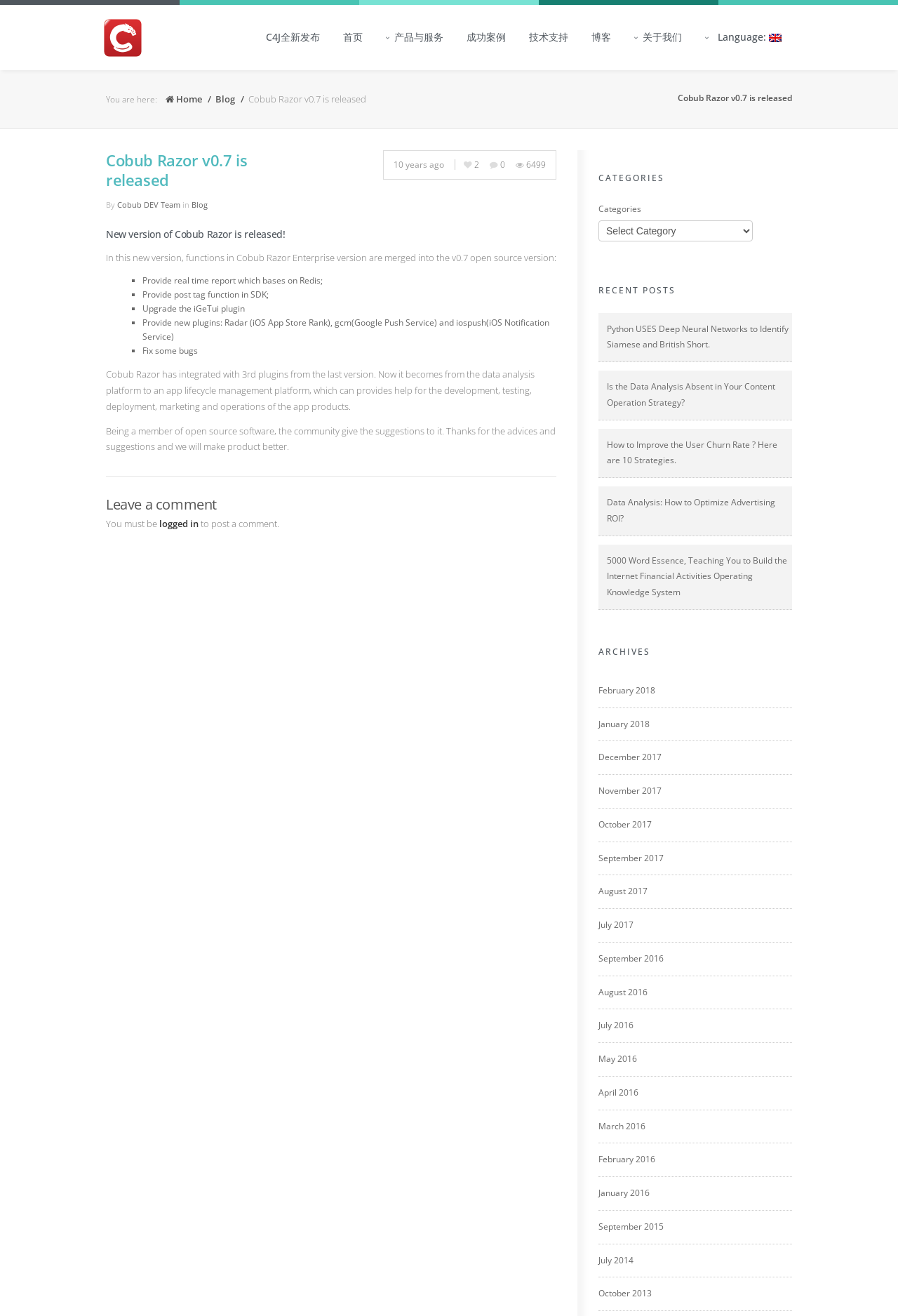Determine the bounding box coordinates for the clickable element to execute this instruction: "View the '成功案例' page". Provide the coordinates as four float numbers between 0 and 1, i.e., [left, top, right, bottom].

[0.505, 0.014, 0.577, 0.053]